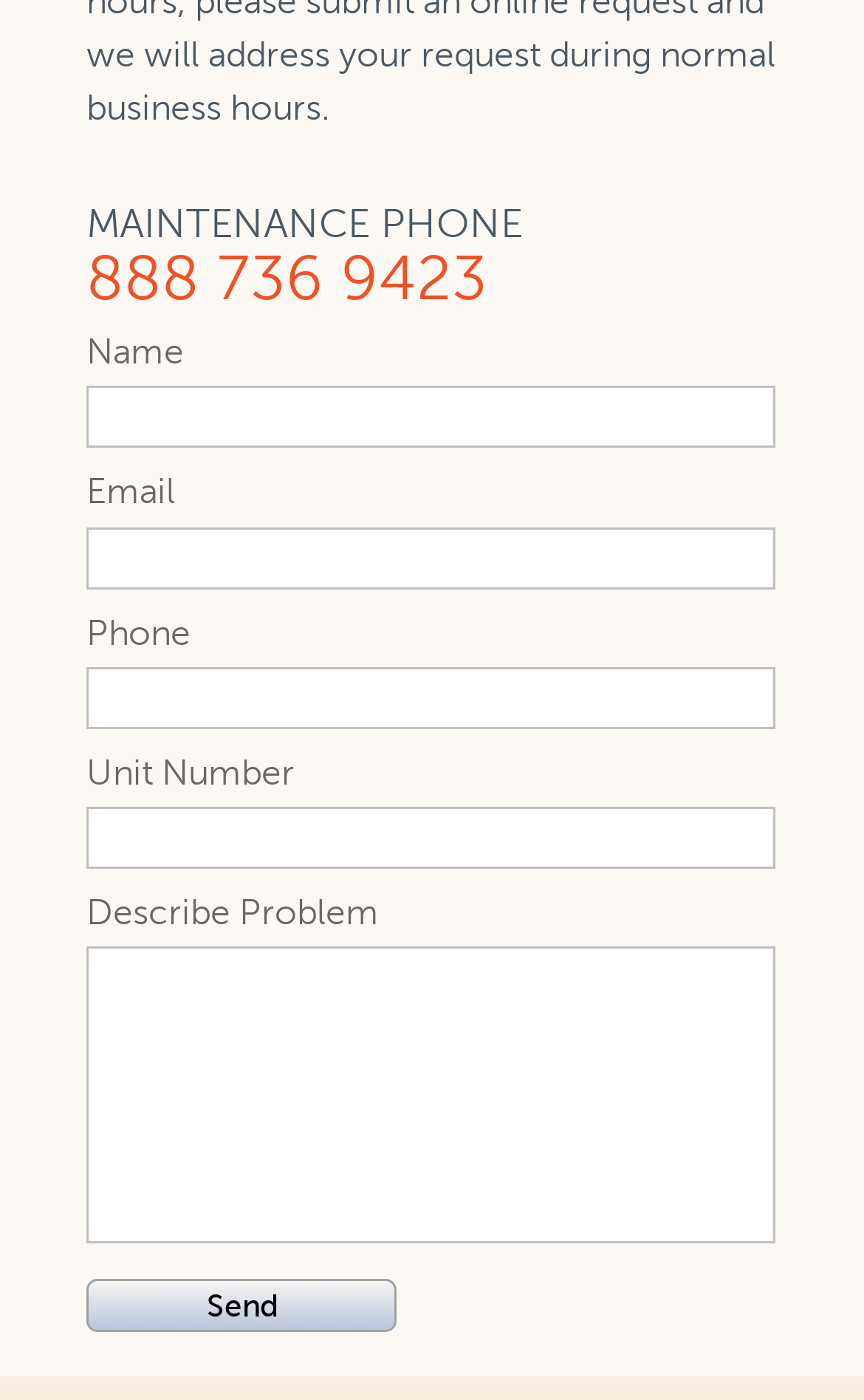Given the description of a UI element: "value="Send"", identify the bounding box coordinates of the matching element in the webpage screenshot.

[0.1, 0.914, 0.46, 0.952]